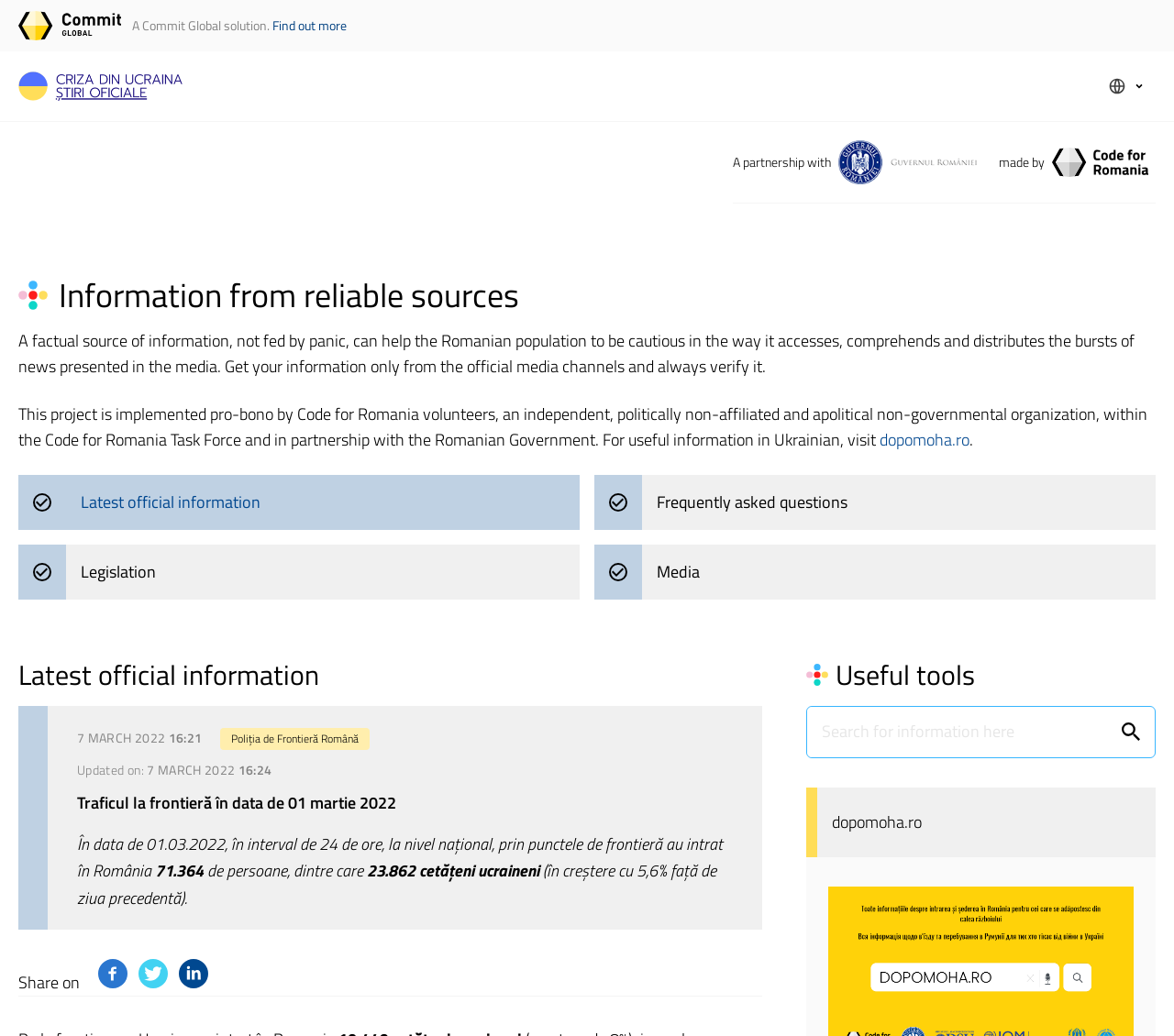Provide a thorough and detailed response to the question by examining the image: 
What is the language of the information provided on dopomoha.ro?

The link to dopomoha.ro is provided as a resource for useful information in Ukrainian, suggesting that the website provides information in the Ukrainian language.